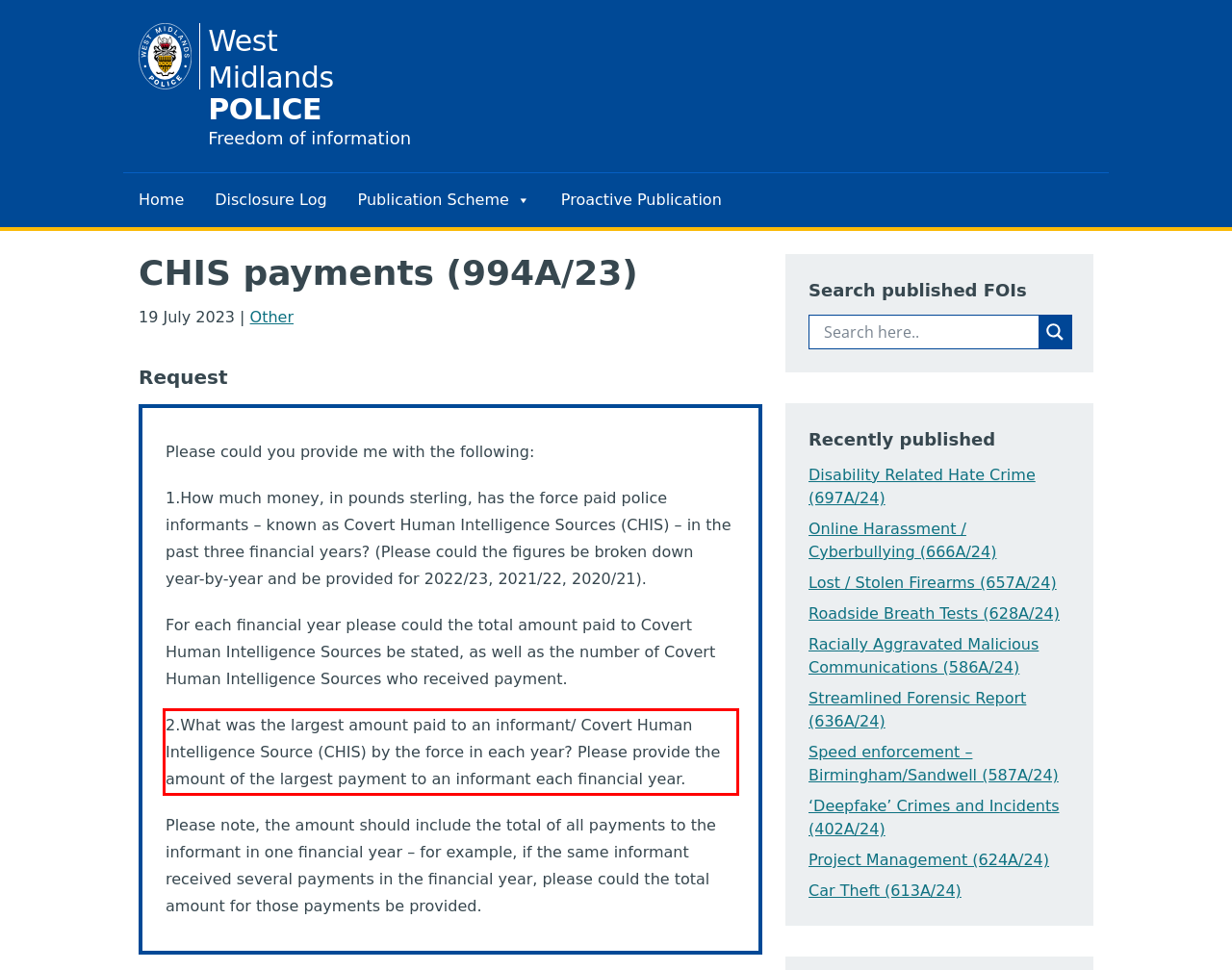Using OCR, extract the text content found within the red bounding box in the given webpage screenshot.

2.What was the largest amount paid to an informant/ Covert Human Intelligence Source (CHIS) by the force in each year? Please provide the amount of the largest payment to an informant each financial year.